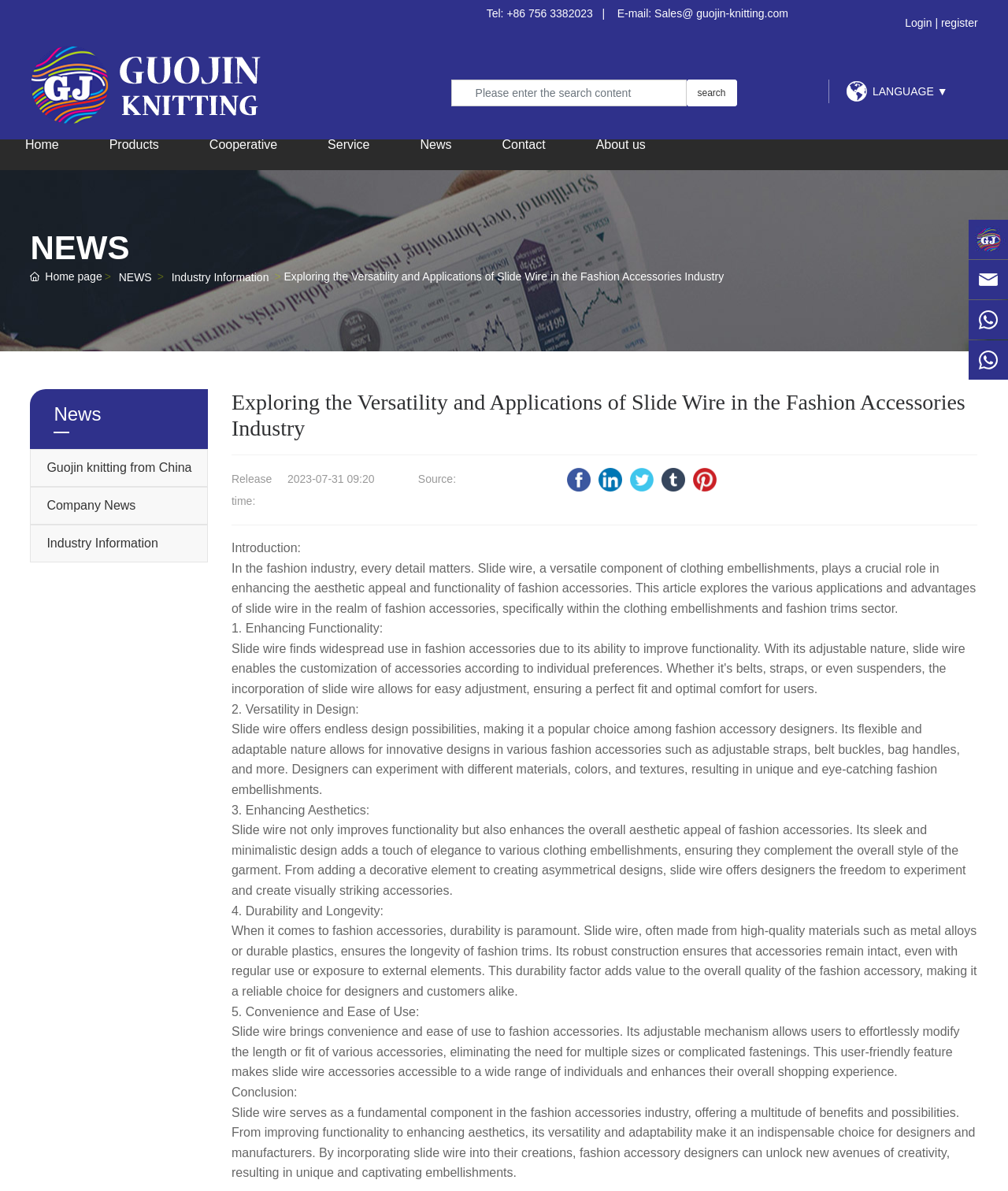Identify the bounding box coordinates necessary to click and complete the given instruction: "View the company's Facebook page".

[0.563, 0.393, 0.586, 0.413]